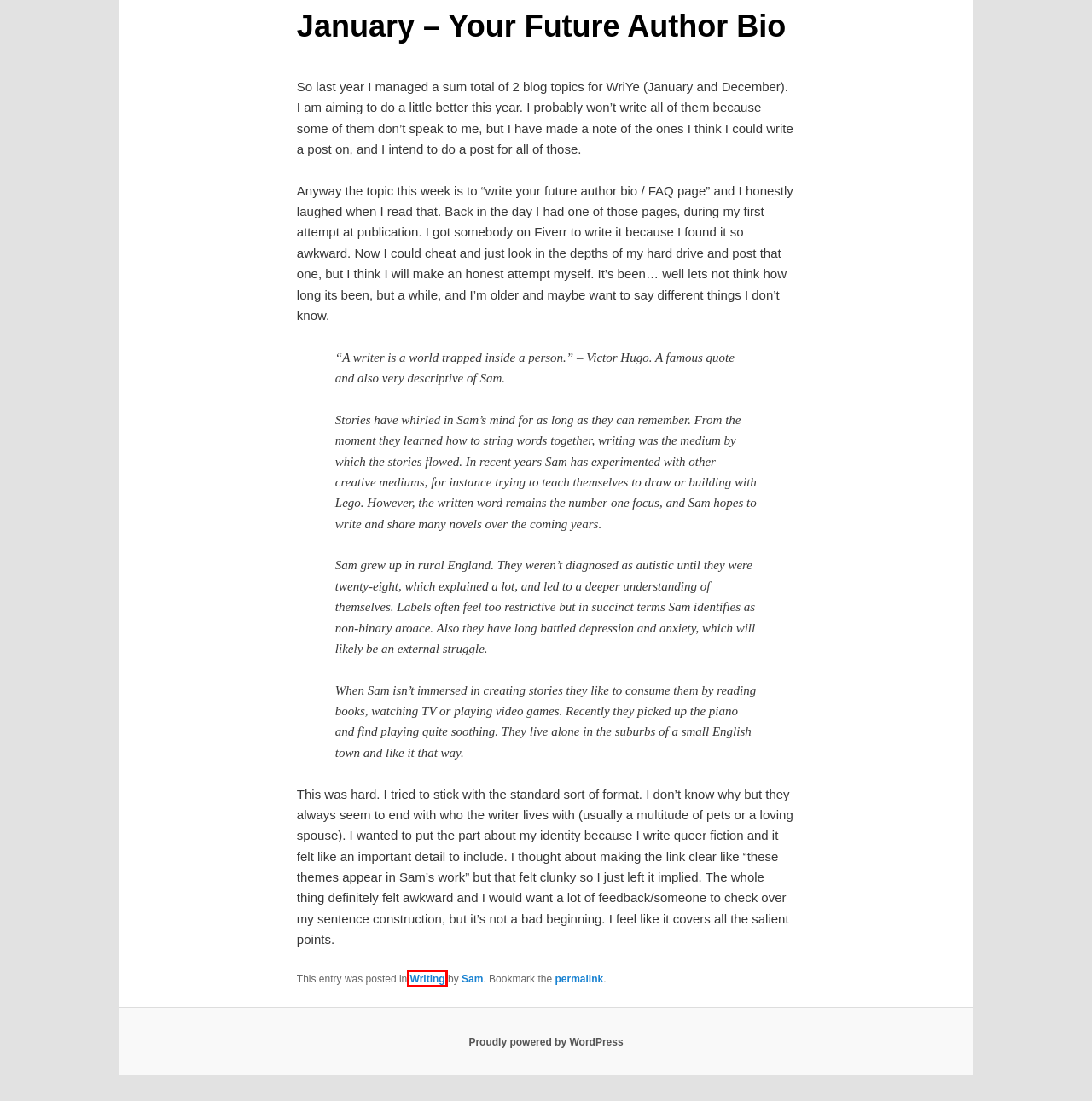Given a screenshot of a webpage with a red bounding box highlighting a UI element, determine which webpage description best matches the new webpage that appears after clicking the highlighted element. Here are the candidates:
A. About Me | Still Searching
B. Goals for 2024 | Still Searching
C. Writing | Still Searching
D. Stream of Thought | Still Searching
E. Sam | Still Searching
F. Still Searching | Chasing dreams since 2005
G. Still Searching
H. Blog Tool, Publishing Platform, and CMS – WordPress.org

C